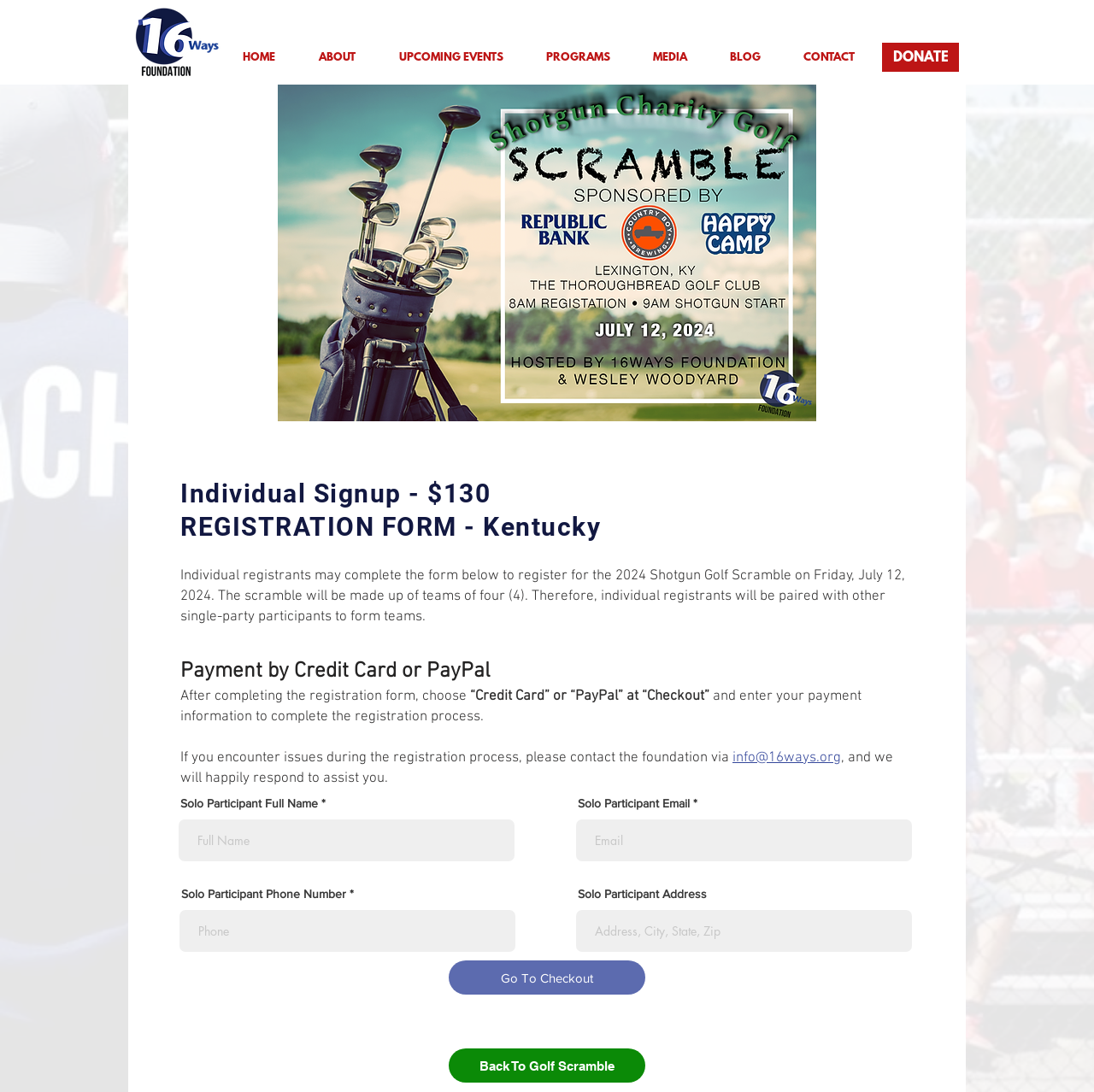Illustrate the webpage thoroughly, mentioning all important details.

The webpage is focused on individual registration for an event, specifically the 2024 Shotgun Golf Scramble. At the top, there is a navigation menu with links to different sections of the website, including "HOME", "ABOUT", "UPCOMING EVENTS", "PROGRAMS", "MEDIA", "BLOG", and "CONTACT". 

To the right of the navigation menu, there is a "DONATE" link. Below the navigation menu, there is a large image taking up most of the width of the page. 

The main content of the page is divided into sections. The first section has a heading "Individual Signup - $130 REGISTRATION FORM - Kentucky" and provides information about the event, including the date and the format of the scramble. 

Below this section, there are headings and paragraphs explaining the registration process, including payment options and what to do if there are issues during registration. There is also a link to contact the foundation via email if assistance is needed.

The registration form itself is located below, with fields for solo participants to enter their full name, phone number, email, and address. The form also has a "Go To Checkout" button and a link to go back to the golf scramble page.